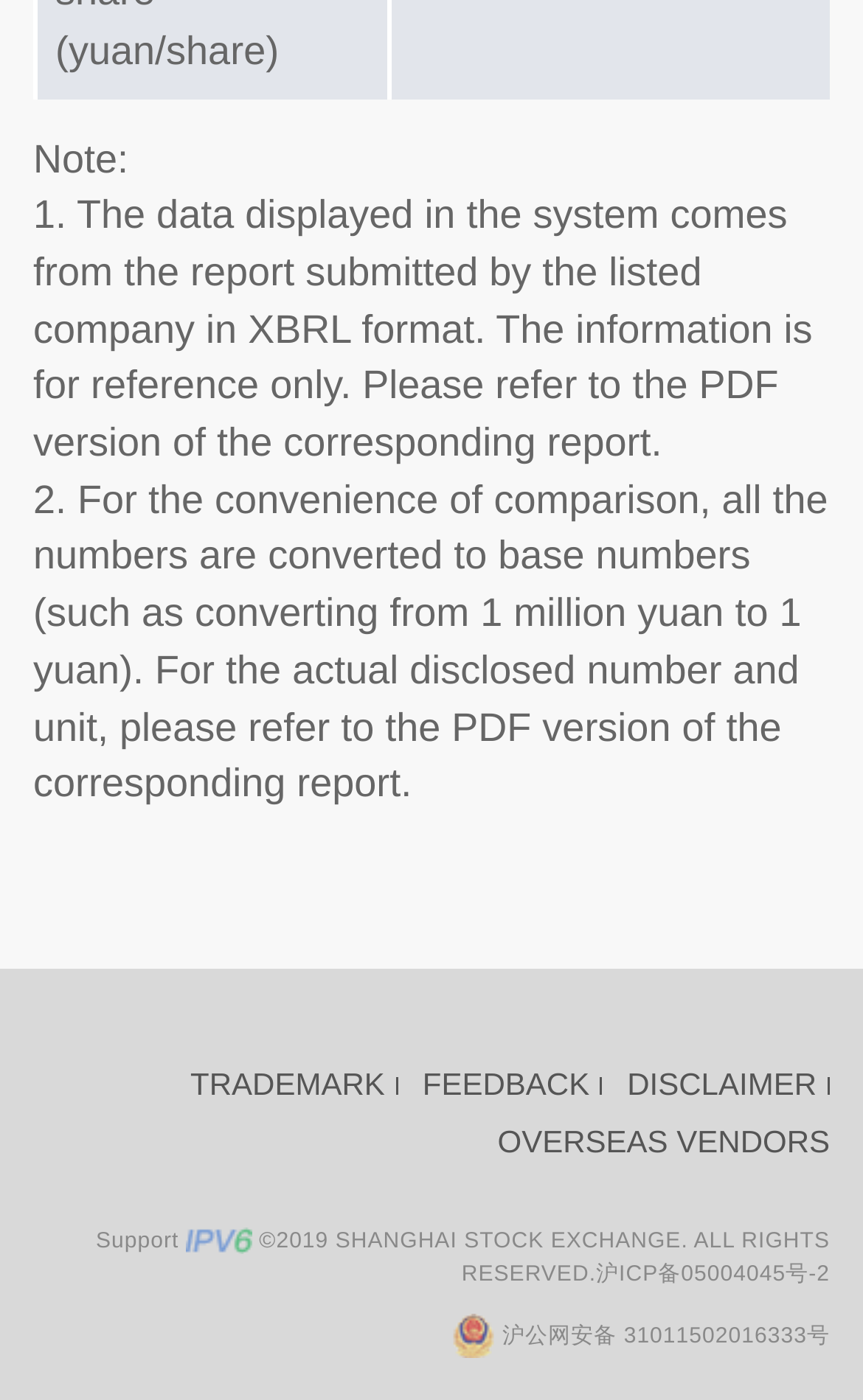Identify the coordinates of the bounding box for the element described below: "OVERSEAS VENDORS". Return the coordinates as four float numbers between 0 and 1: [left, top, right, bottom].

[0.577, 0.802, 0.962, 0.827]